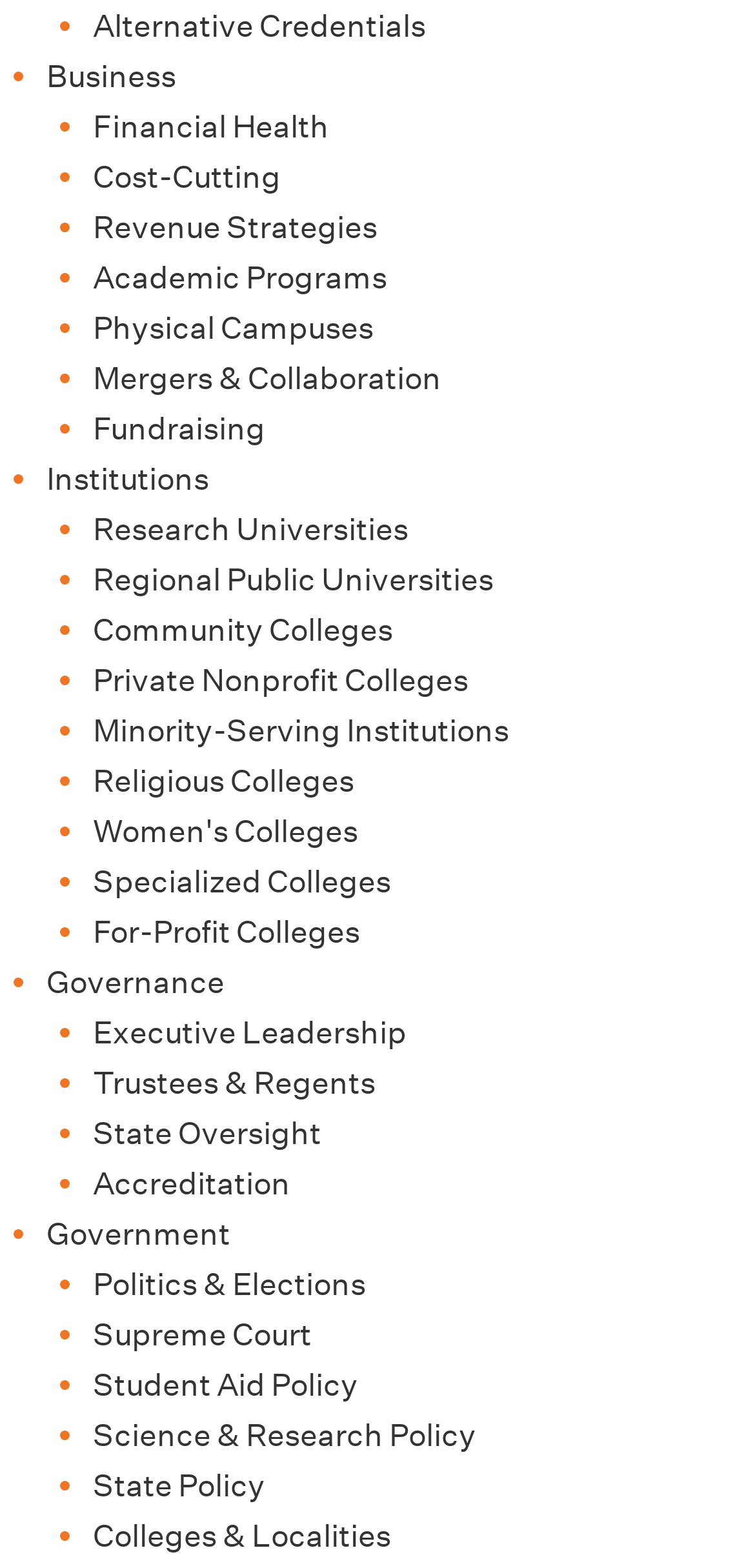Please determine the bounding box coordinates for the UI element described as: "Science & Research Policy".

[0.123, 0.904, 0.631, 0.928]